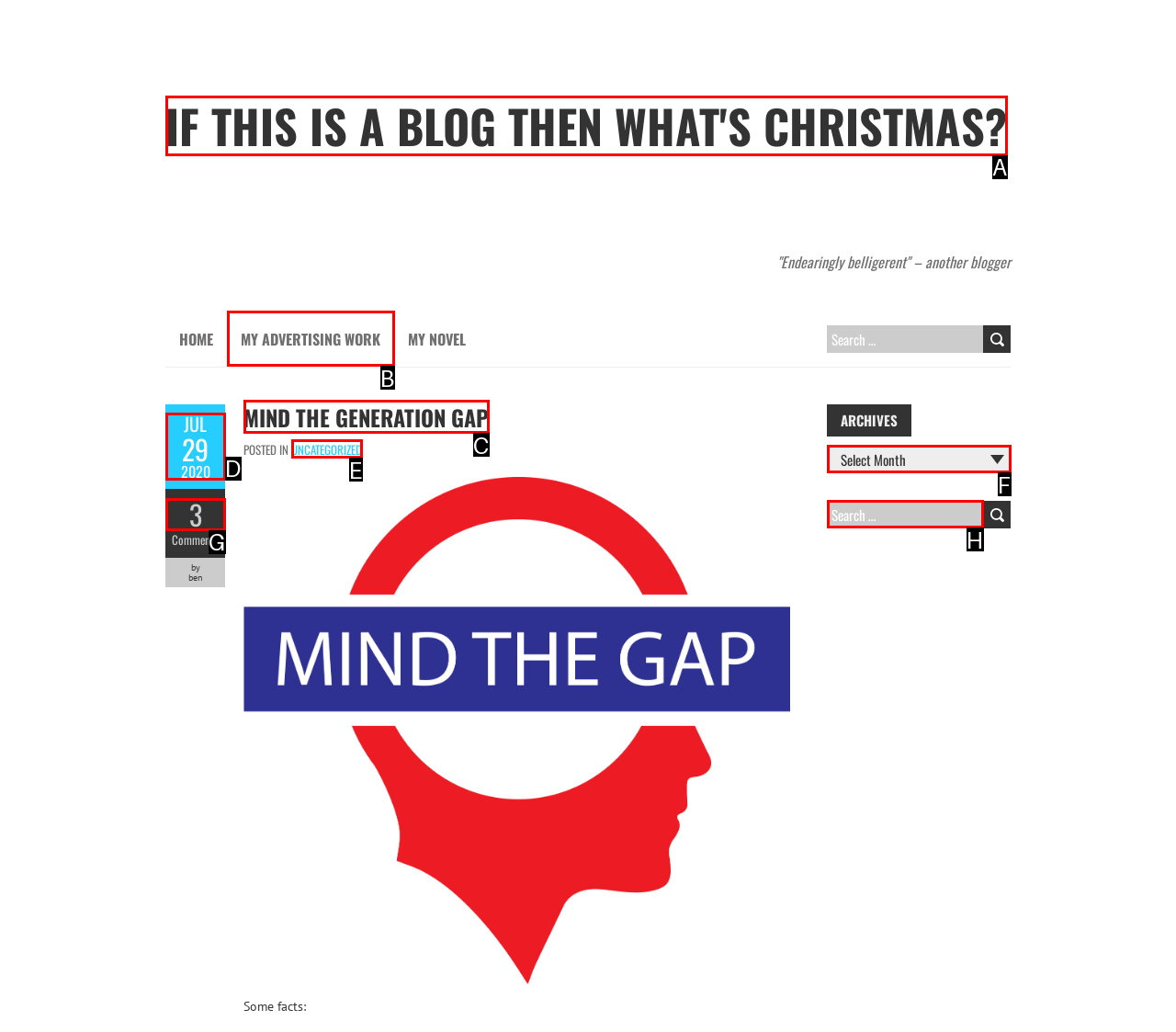Identify which HTML element aligns with the description: My advertising work
Answer using the letter of the correct choice from the options available.

B